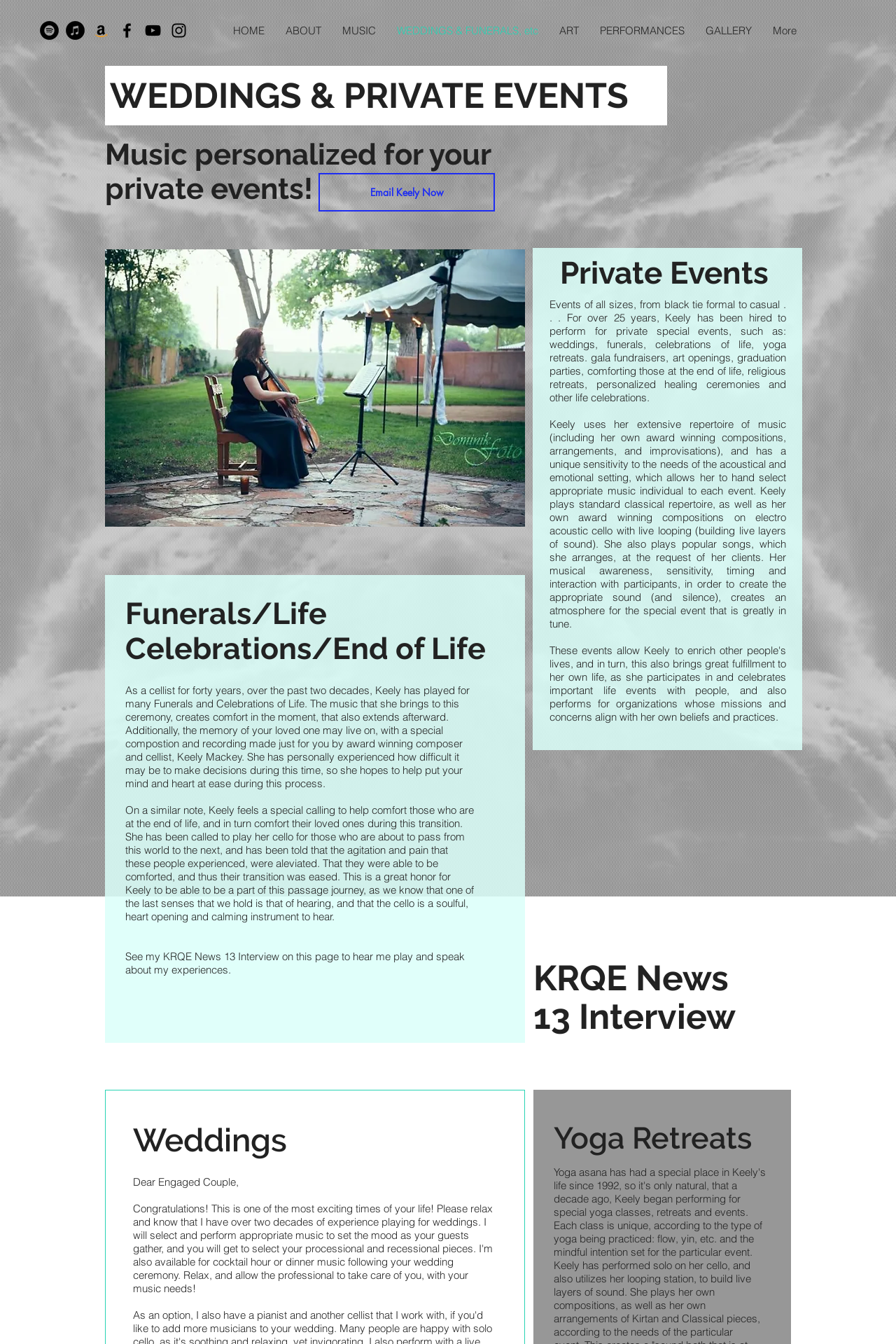Please identify the bounding box coordinates of where to click in order to follow the instruction: "Email Keely Now".

[0.355, 0.129, 0.552, 0.157]